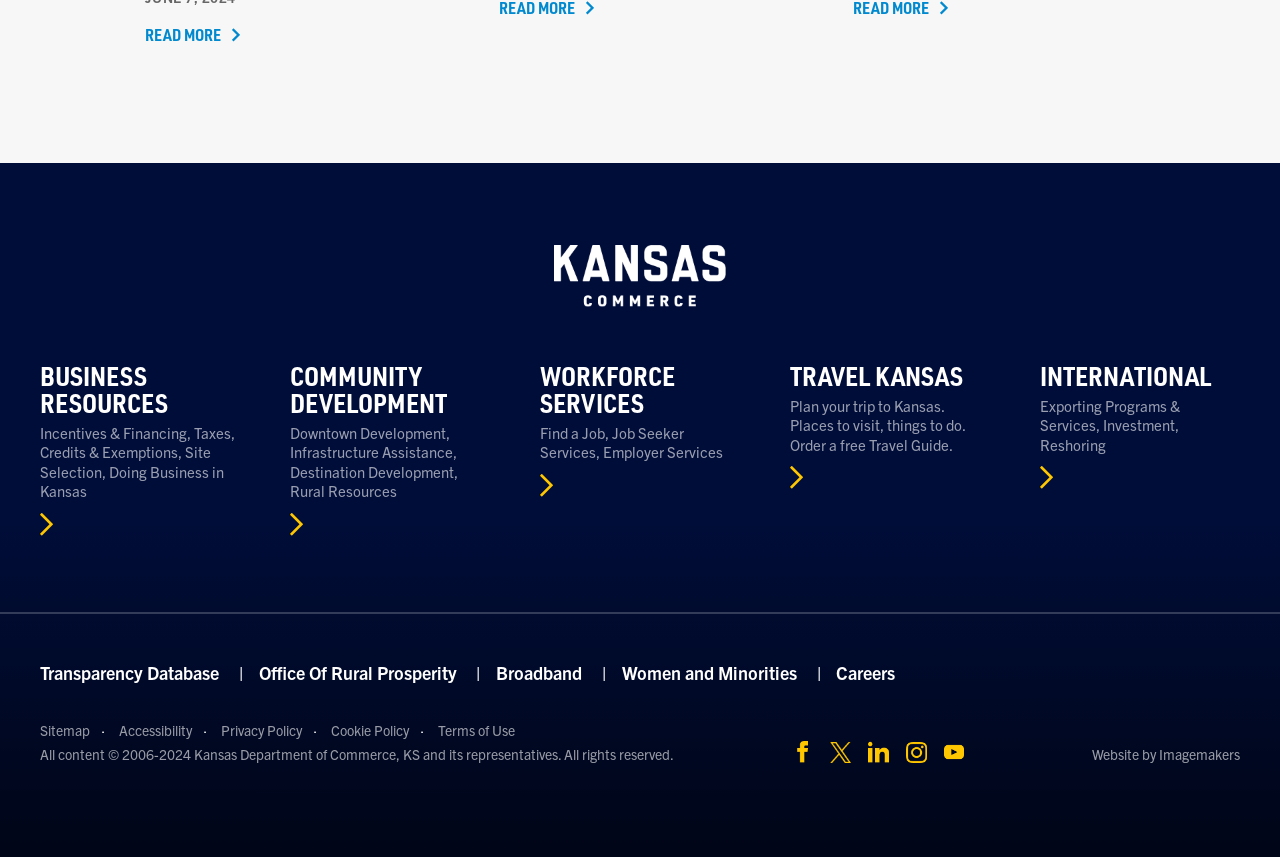What are the main categories on this webpage?
Answer with a single word or short phrase according to what you see in the image.

Business, Community, Workforce, Travel, International